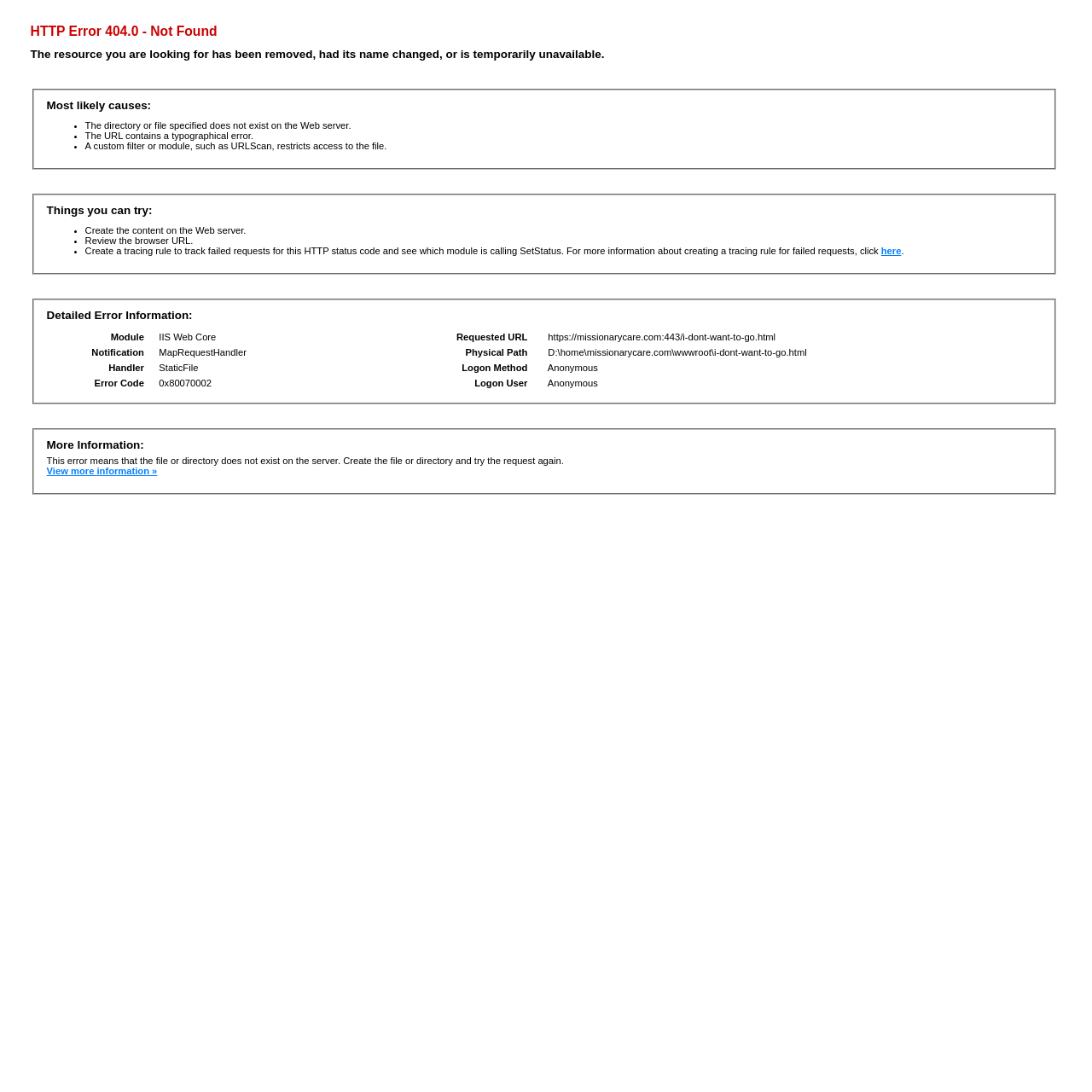What might be the reason for the error?
Please provide a single word or phrase based on the screenshot.

File or directory does not exist